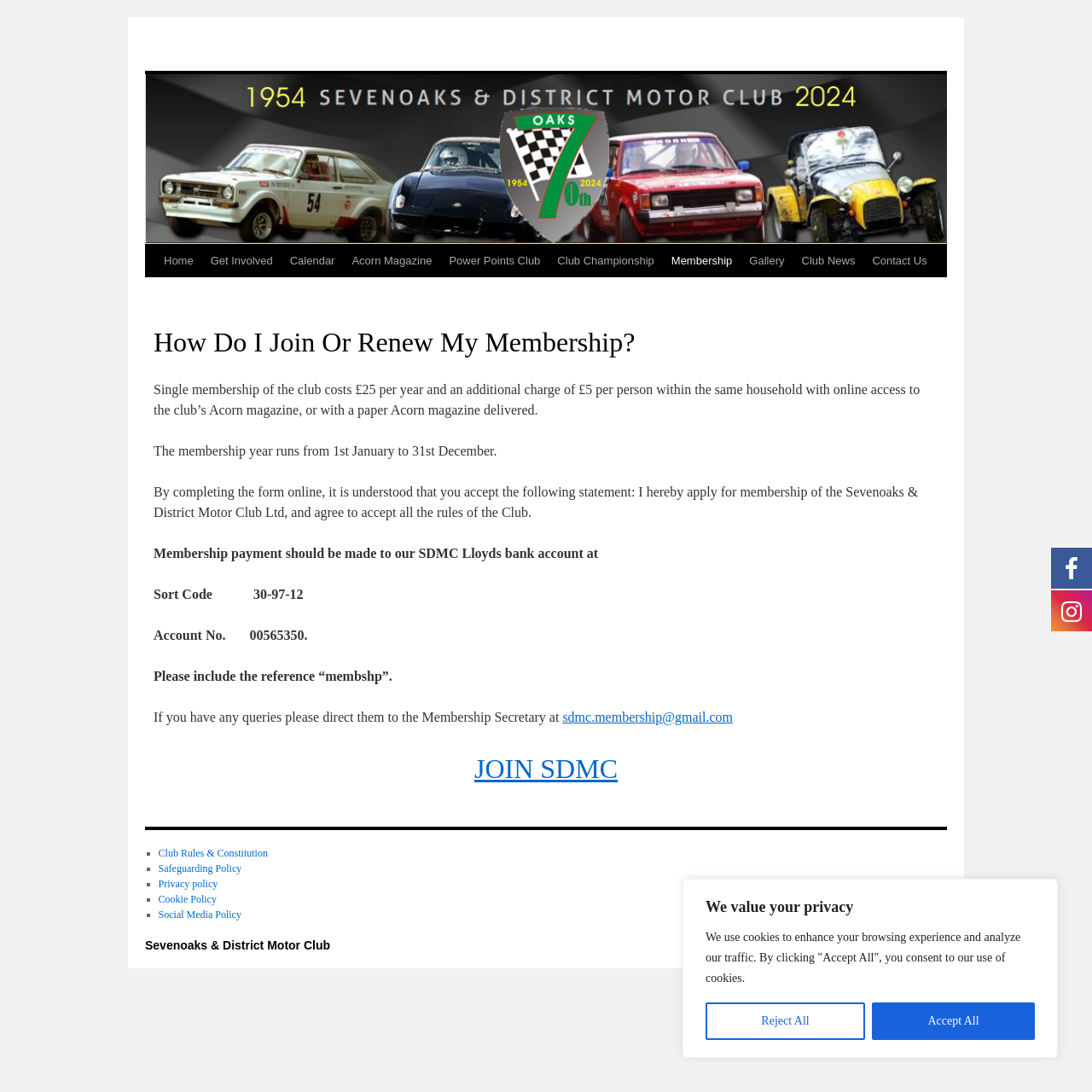Using the provided description: "Accept All", find the bounding box coordinates of the corresponding UI element. The output should be four float numbers between 0 and 1, in the format [left, top, right, bottom].

[0.798, 0.918, 0.948, 0.952]